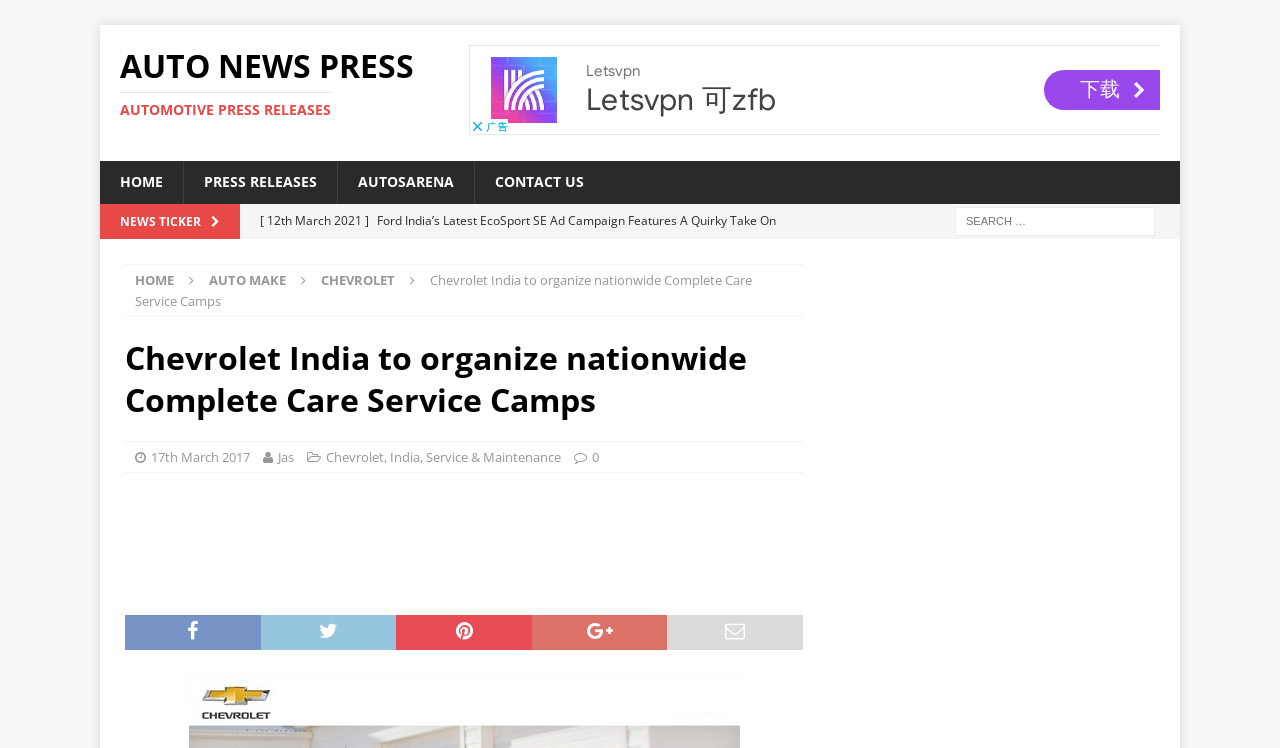Answer the following inquiry with a single word or phrase:
How many links are there in the news ticker section?

5